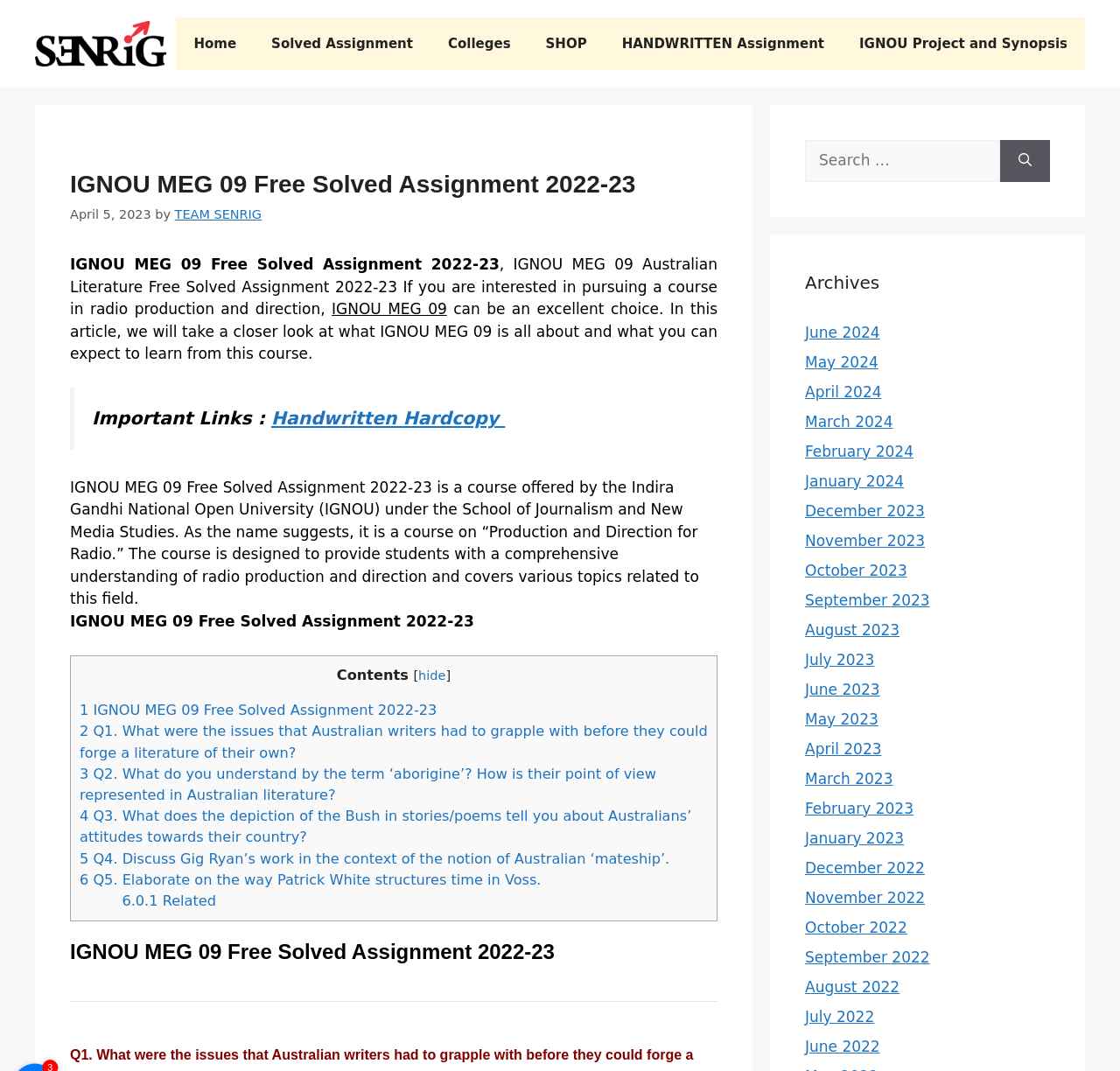Find the bounding box coordinates of the area to click in order to follow the instruction: "Go to Home page".

[0.157, 0.016, 0.227, 0.065]